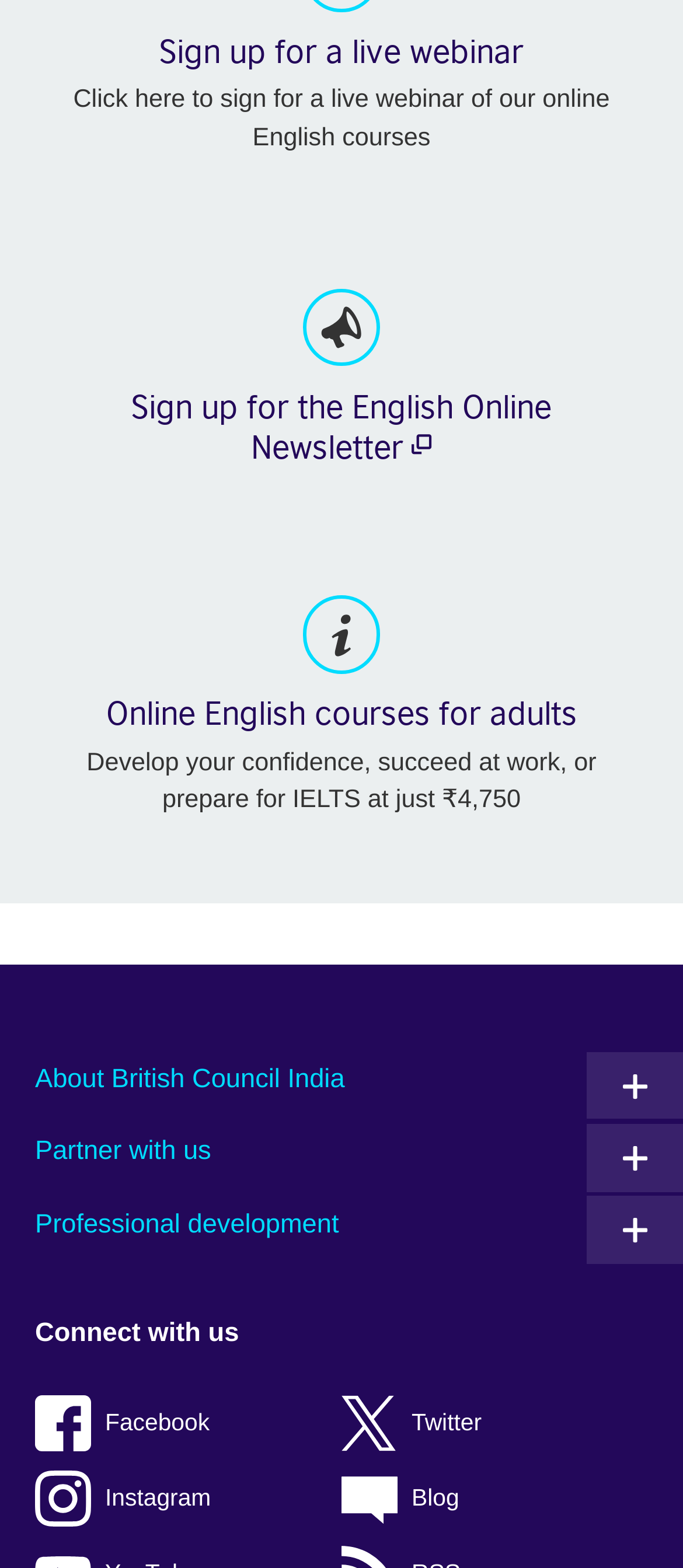Using the webpage screenshot, find the UI element described by Professional development. Provide the bounding box coordinates in the format (top-left x, top-left y, bottom-right x, bottom-right y), ensuring all values are floating point numbers between 0 and 1.

[0.051, 0.465, 0.846, 0.502]